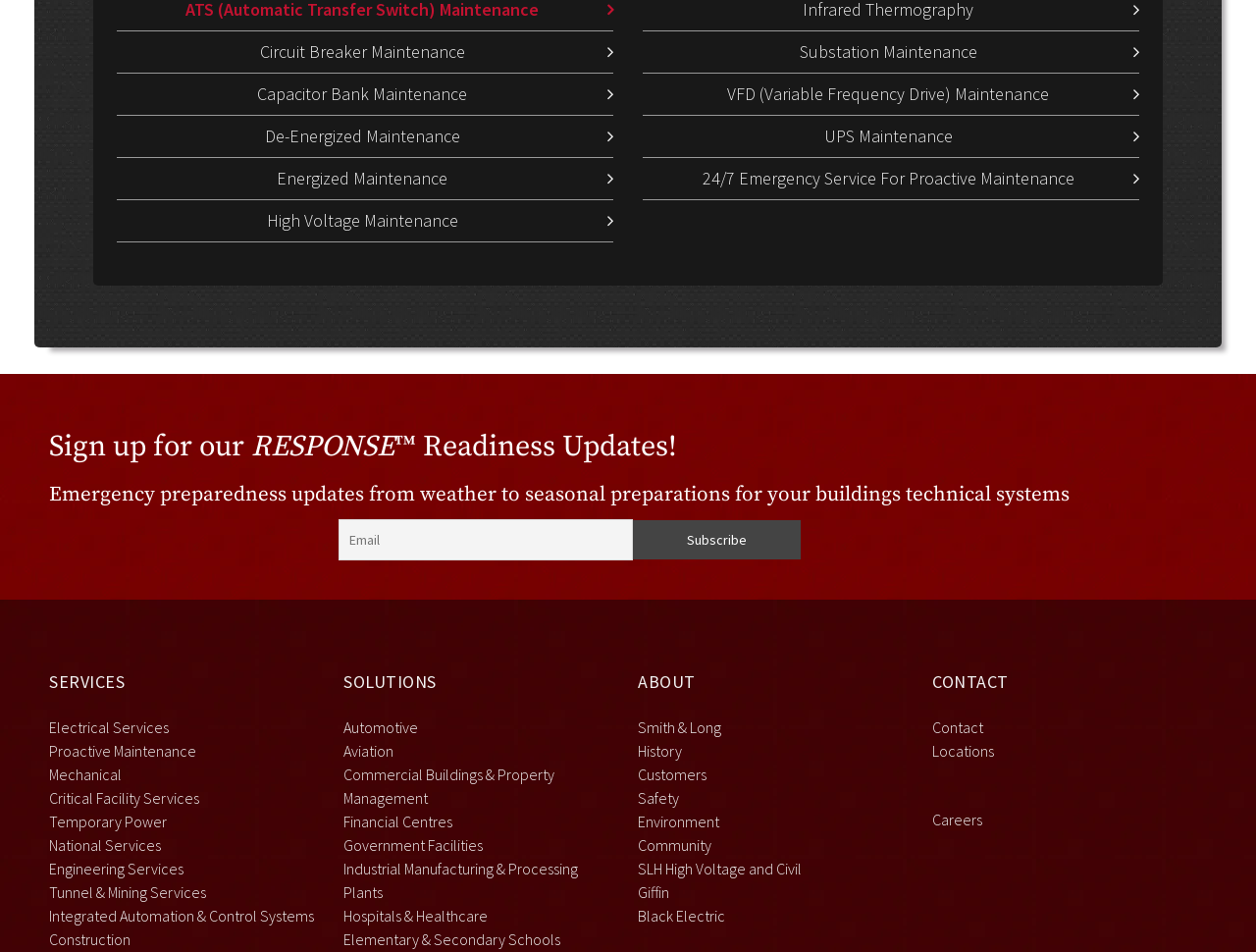Show the bounding box coordinates of the element that should be clicked to complete the task: "Try ContentStudio for free".

None